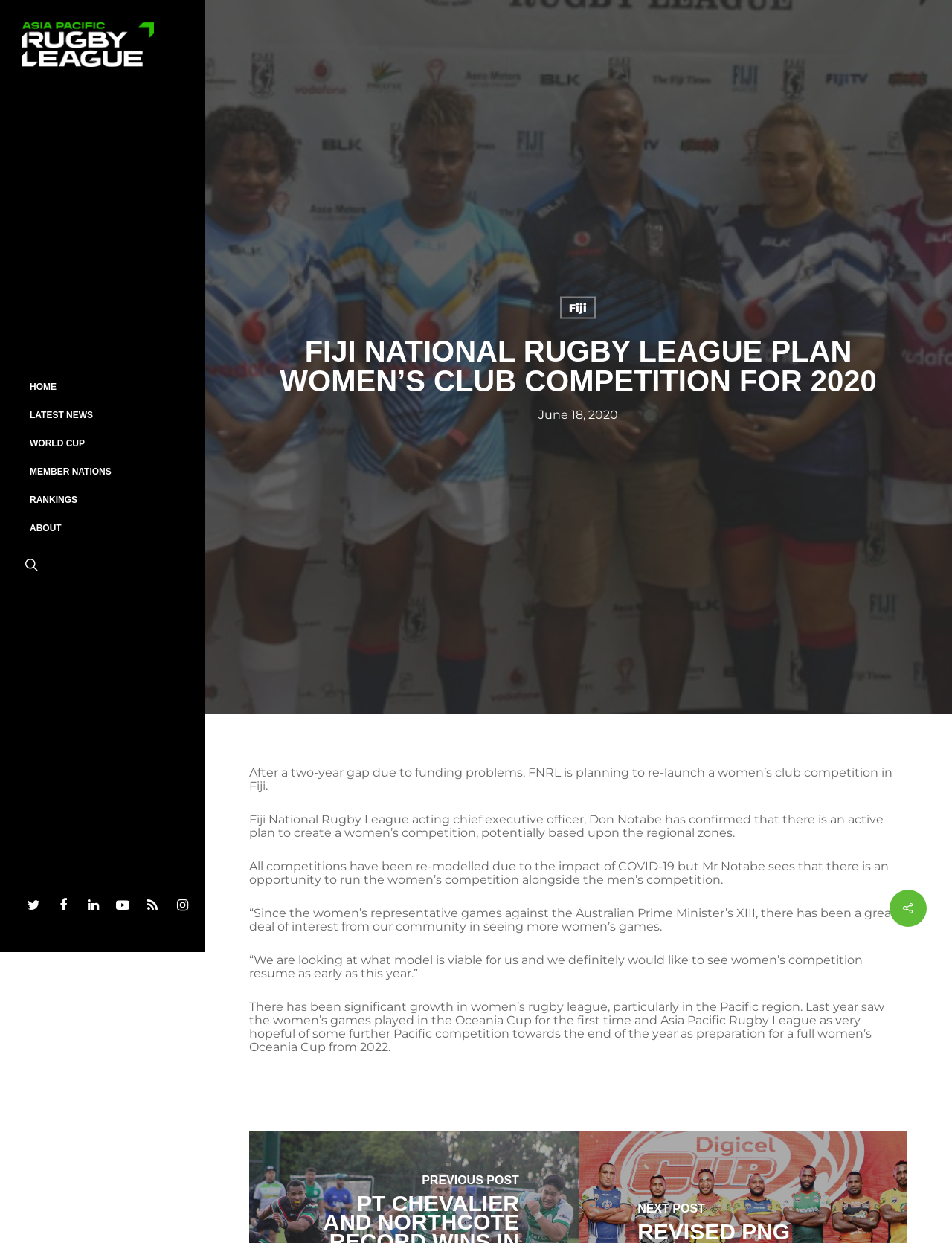Locate the bounding box coordinates of the clickable part needed for the task: "Visit Fiji National Rugby League".

[0.588, 0.238, 0.626, 0.256]